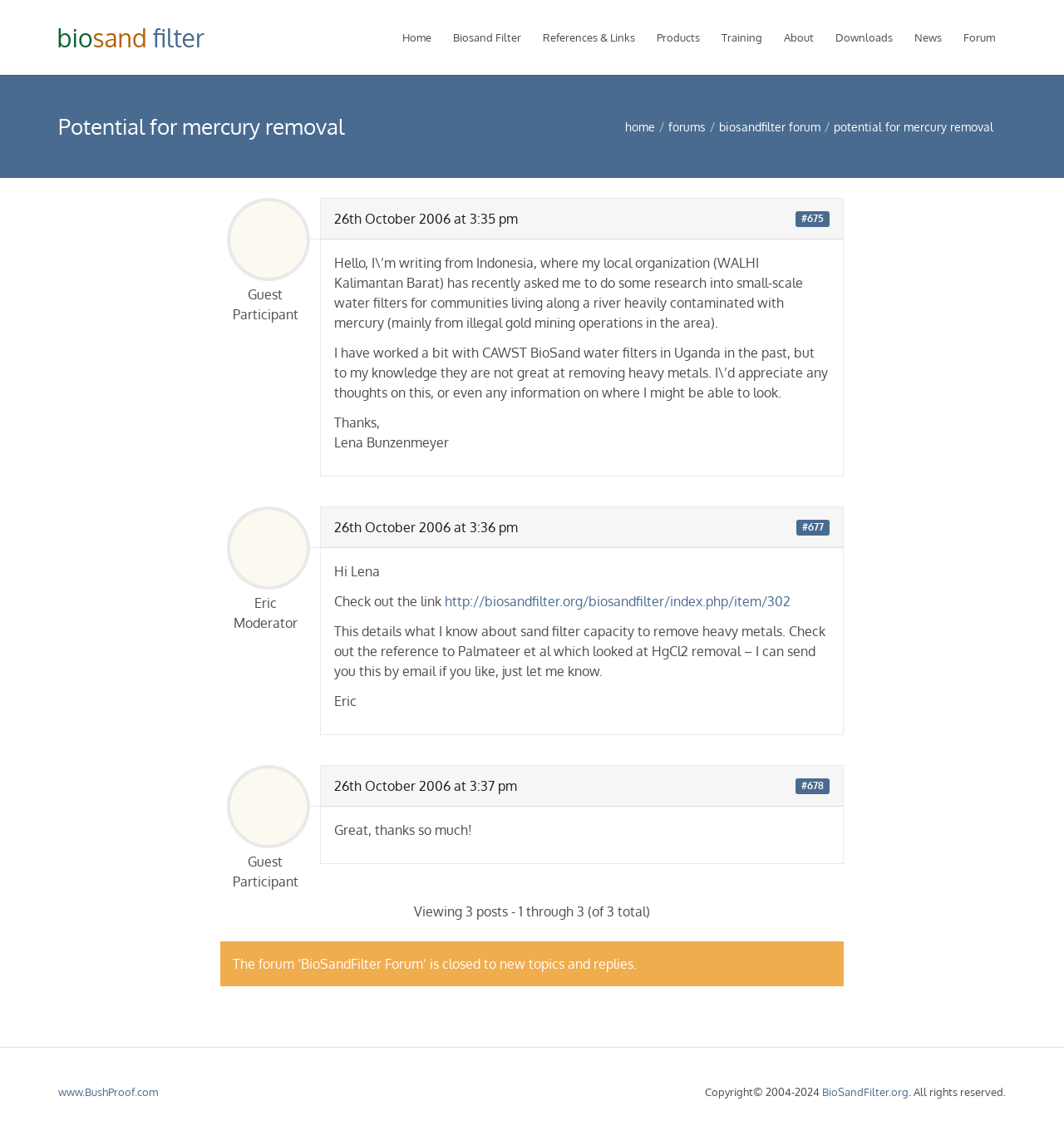Given the following UI element description: "Biosand Filter", find the bounding box coordinates in the webpage screenshot.

[0.416, 0.0, 0.5, 0.067]